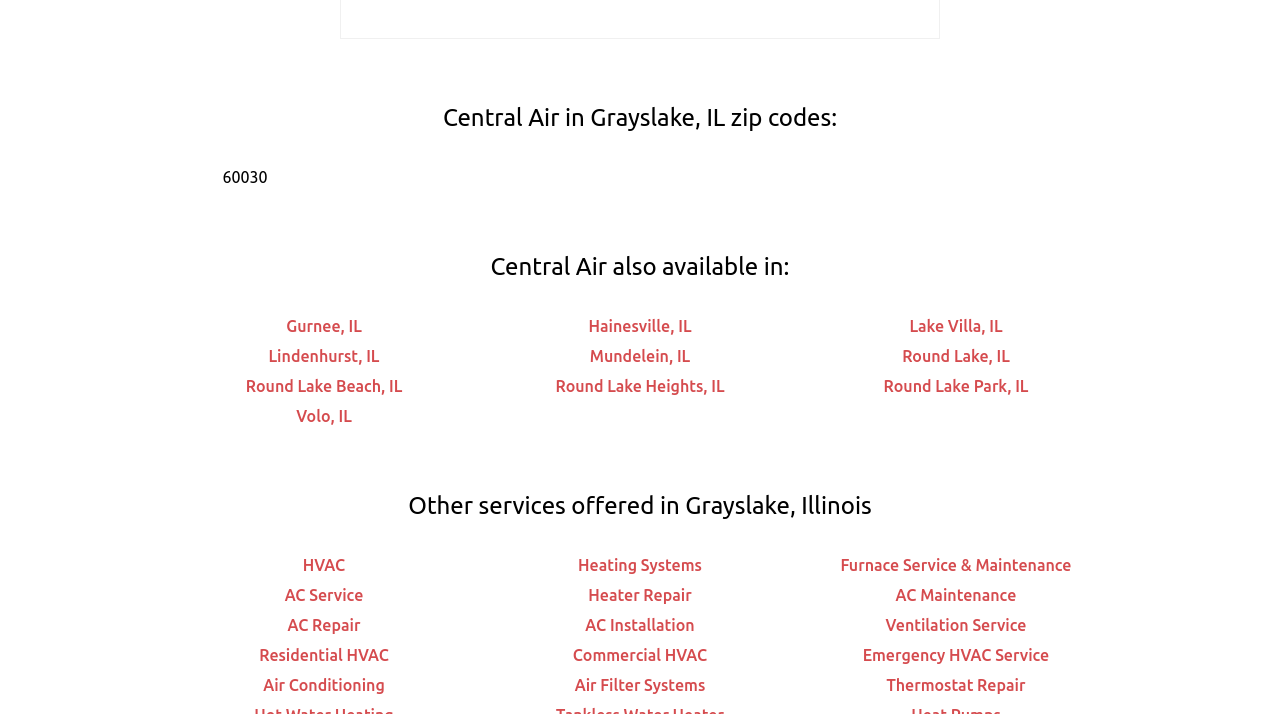What services are offered in Grayslake, Illinois?
Based on the screenshot, provide your answer in one word or phrase.

HVAC, Heating Systems, Furnace Service, etc.